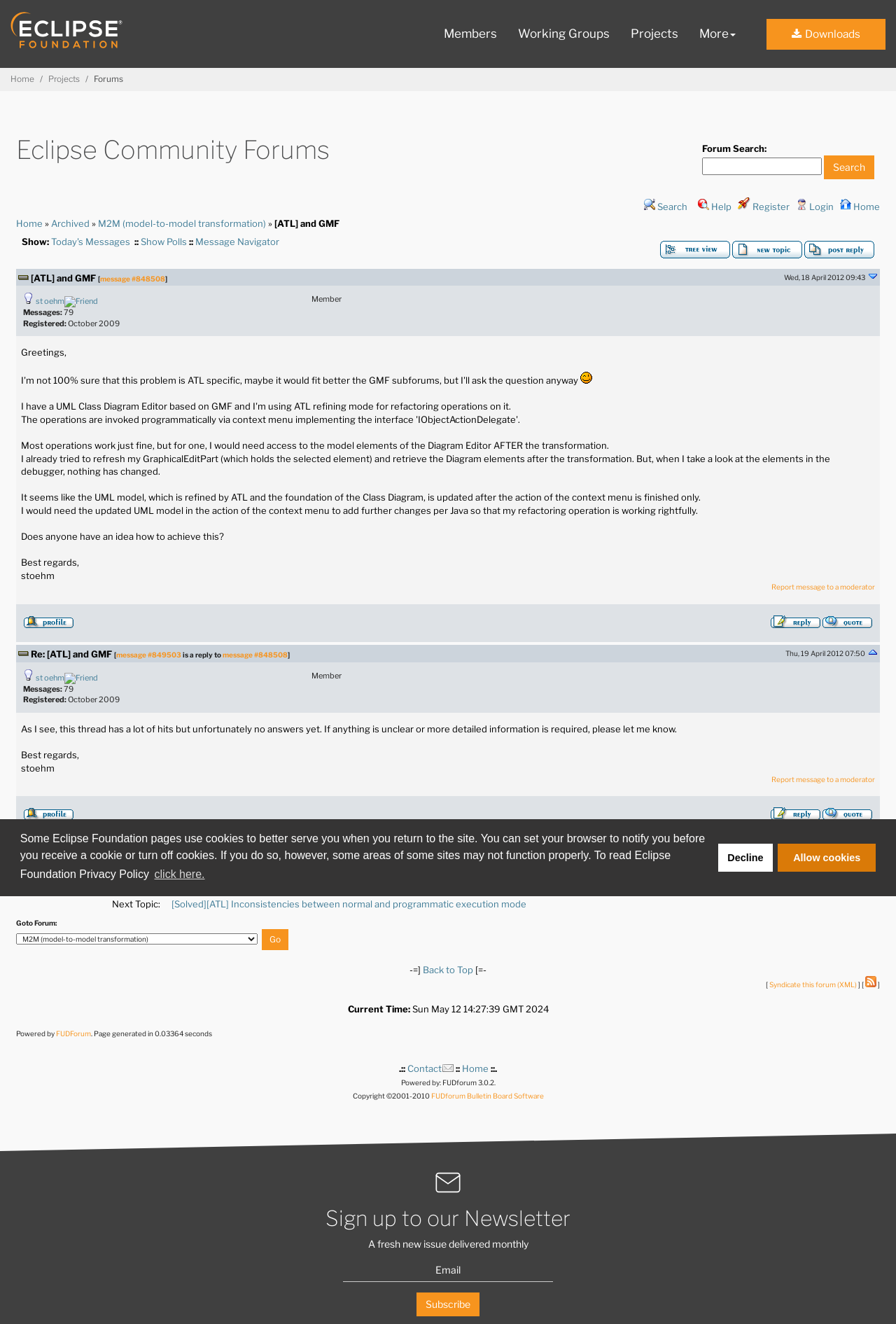Identify the bounding box coordinates of the area that should be clicked in order to complete the given instruction: "Search in the forum". The bounding box coordinates should be four float numbers between 0 and 1, i.e., [left, top, right, bottom].

[0.784, 0.119, 0.917, 0.132]